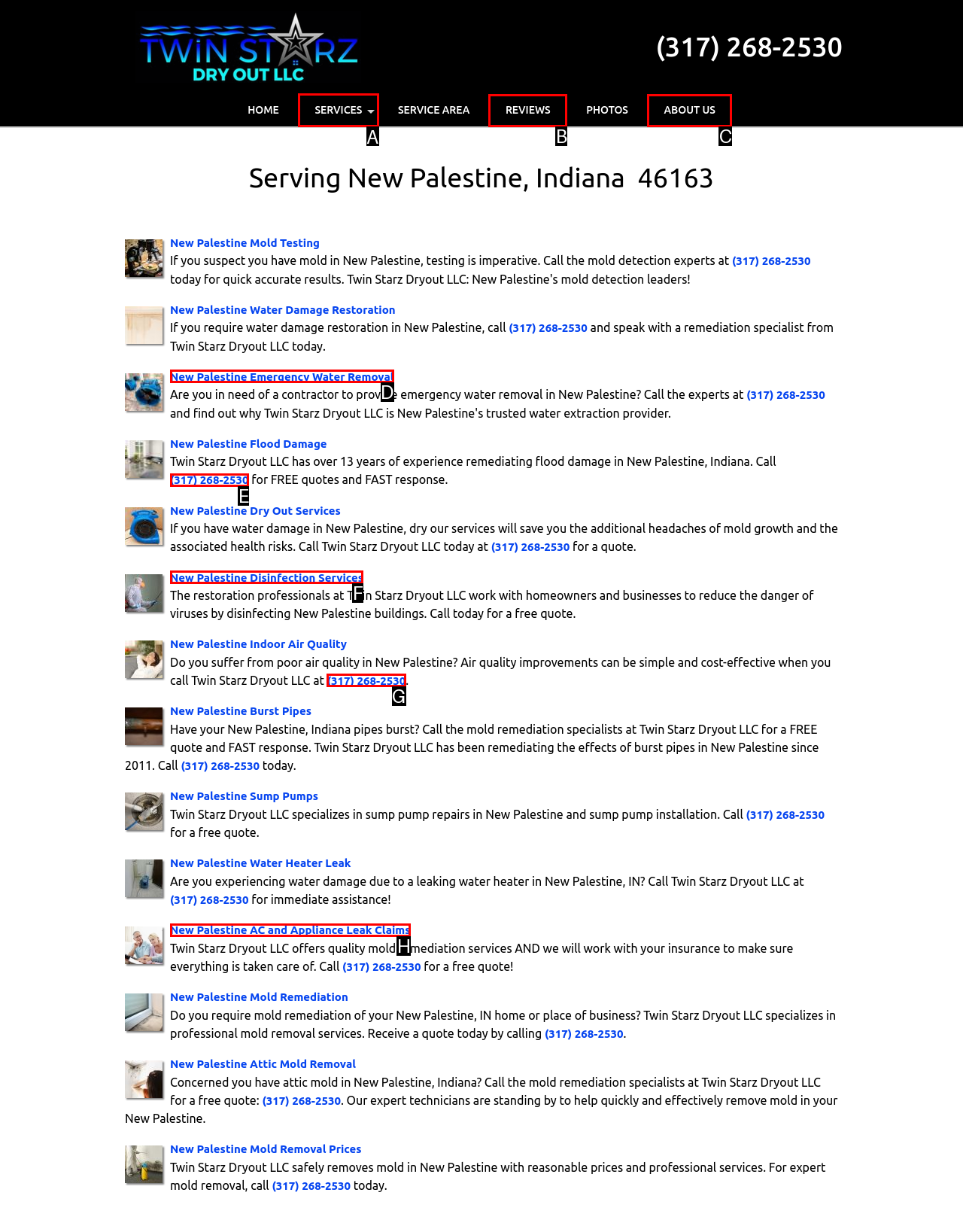Determine which HTML element should be clicked to carry out the following task: View services provided Respond with the letter of the appropriate option.

A